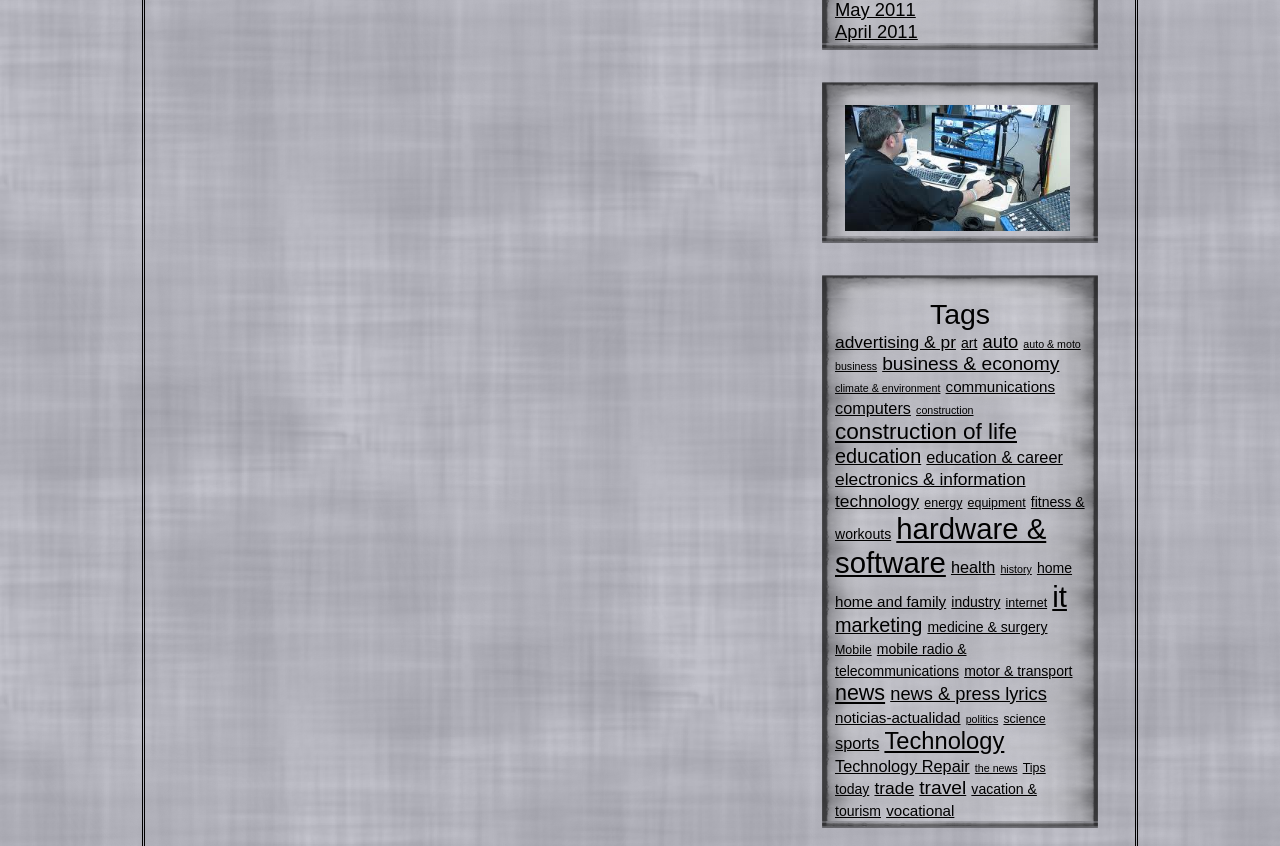Calculate the bounding box coordinates for the UI element based on the following description: "travel". Ensure the coordinates are four float numbers between 0 and 1, i.e., [left, top, right, bottom].

[0.718, 0.918, 0.755, 0.943]